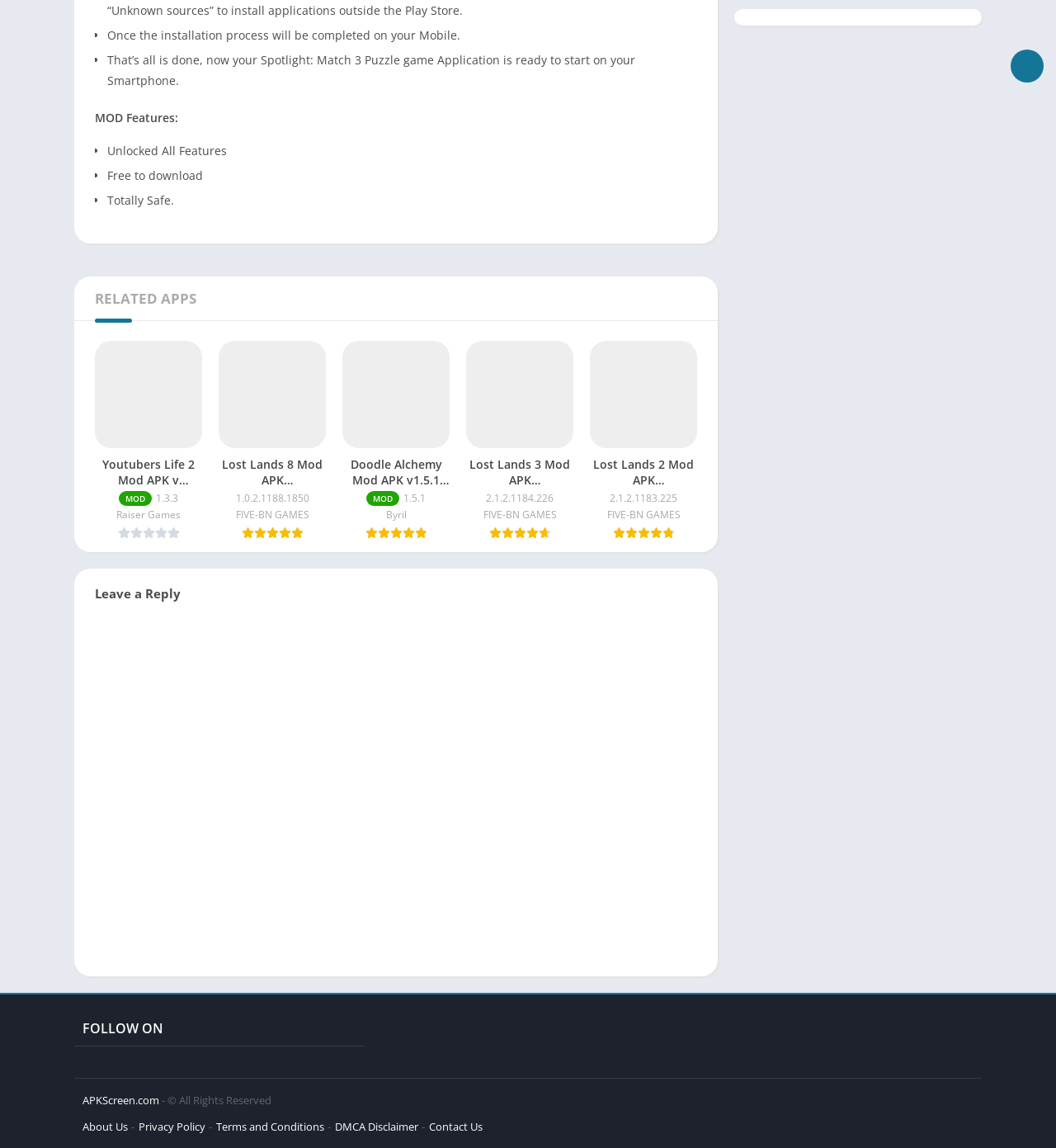Determine the bounding box coordinates of the region I should click to achieve the following instruction: "Download Spotlight: Match 3 Puzzle game Application". Ensure the bounding box coordinates are four float numbers between 0 and 1, i.e., [left, top, right, bottom].

[0.102, 0.045, 0.602, 0.077]